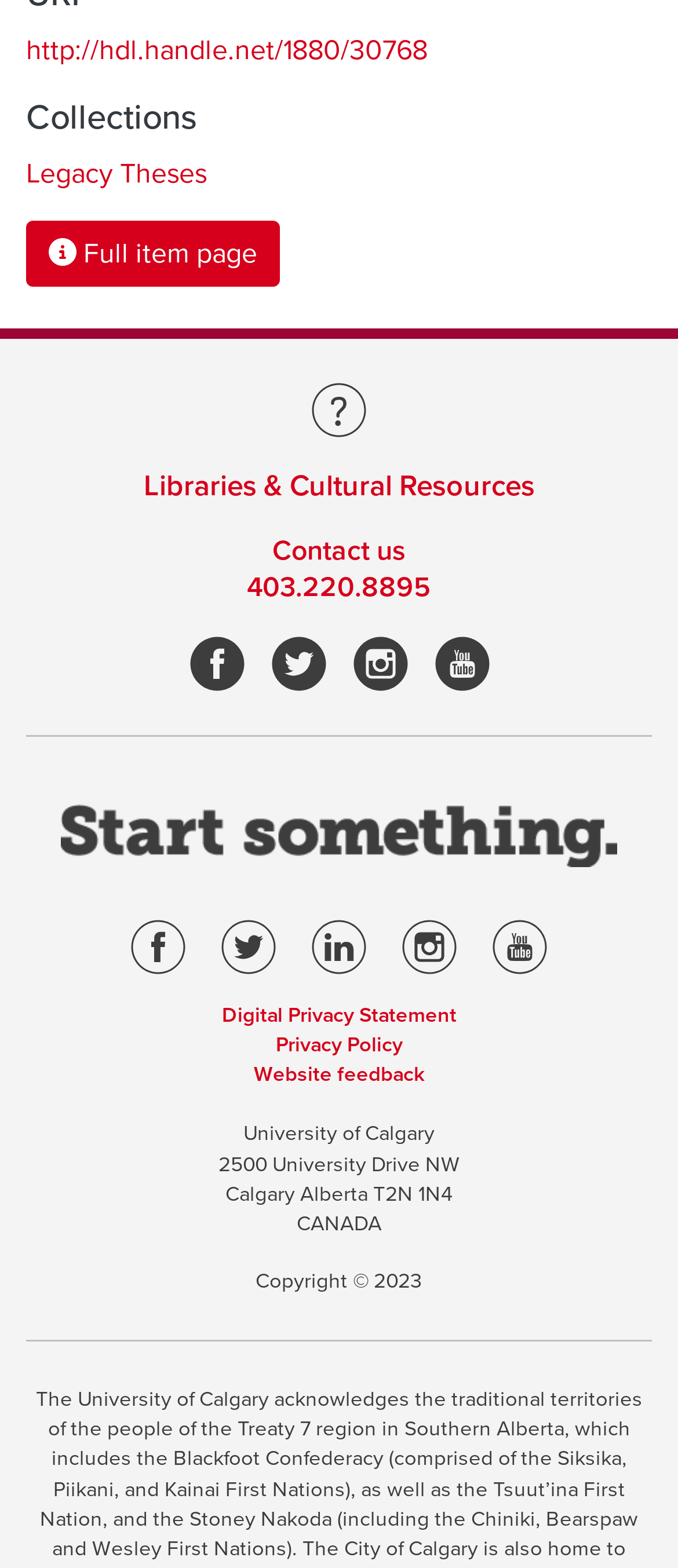Specify the bounding box coordinates of the area to click in order to execute this command: 'Start something'. The coordinates should consist of four float numbers ranging from 0 to 1, and should be formatted as [left, top, right, bottom].

[0.09, 0.513, 0.91, 0.553]